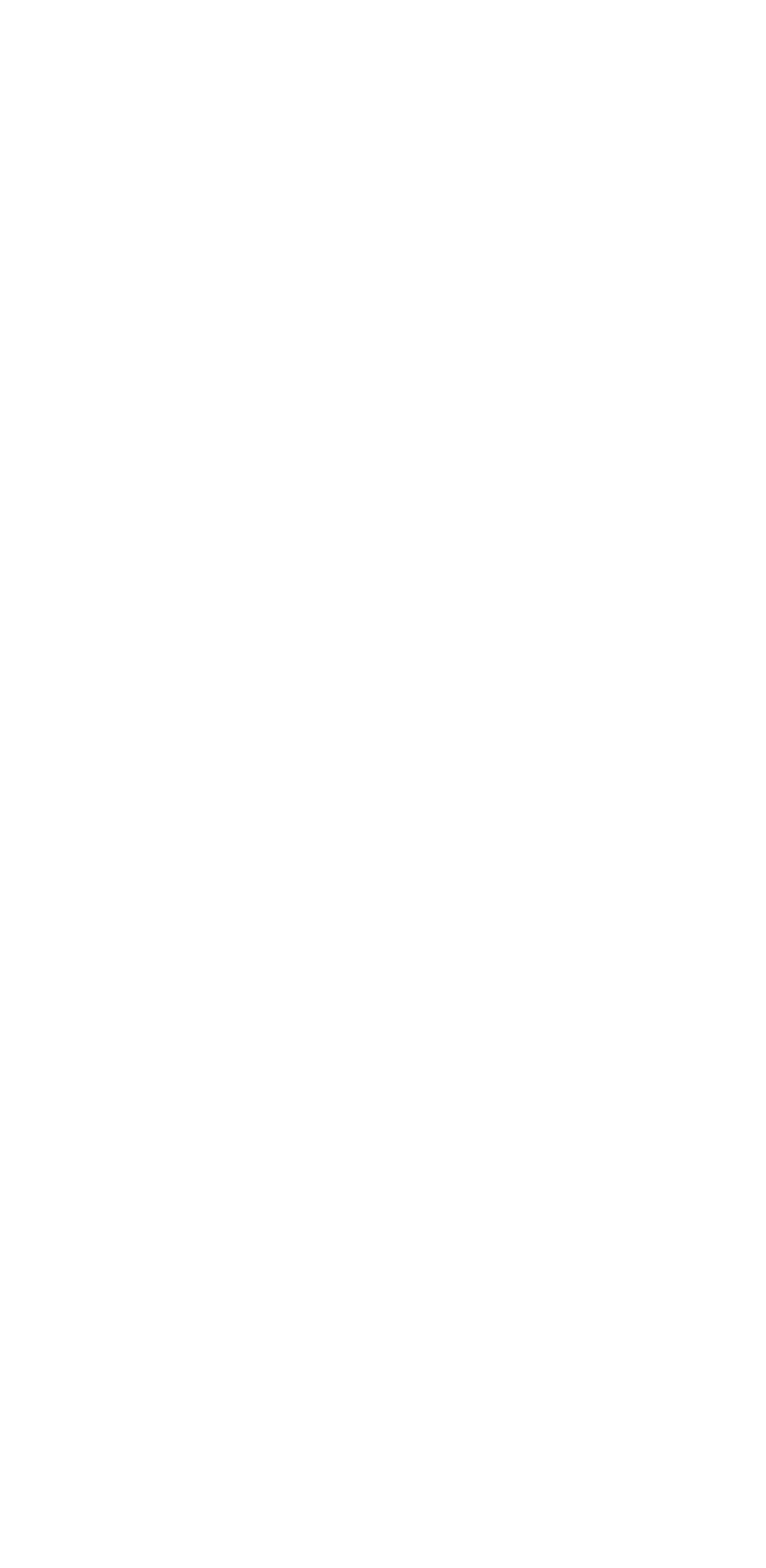What information is required to fill in?
Answer the question with just one word or phrase using the image.

Name, E-mail, Address, Phone, Subject, Message